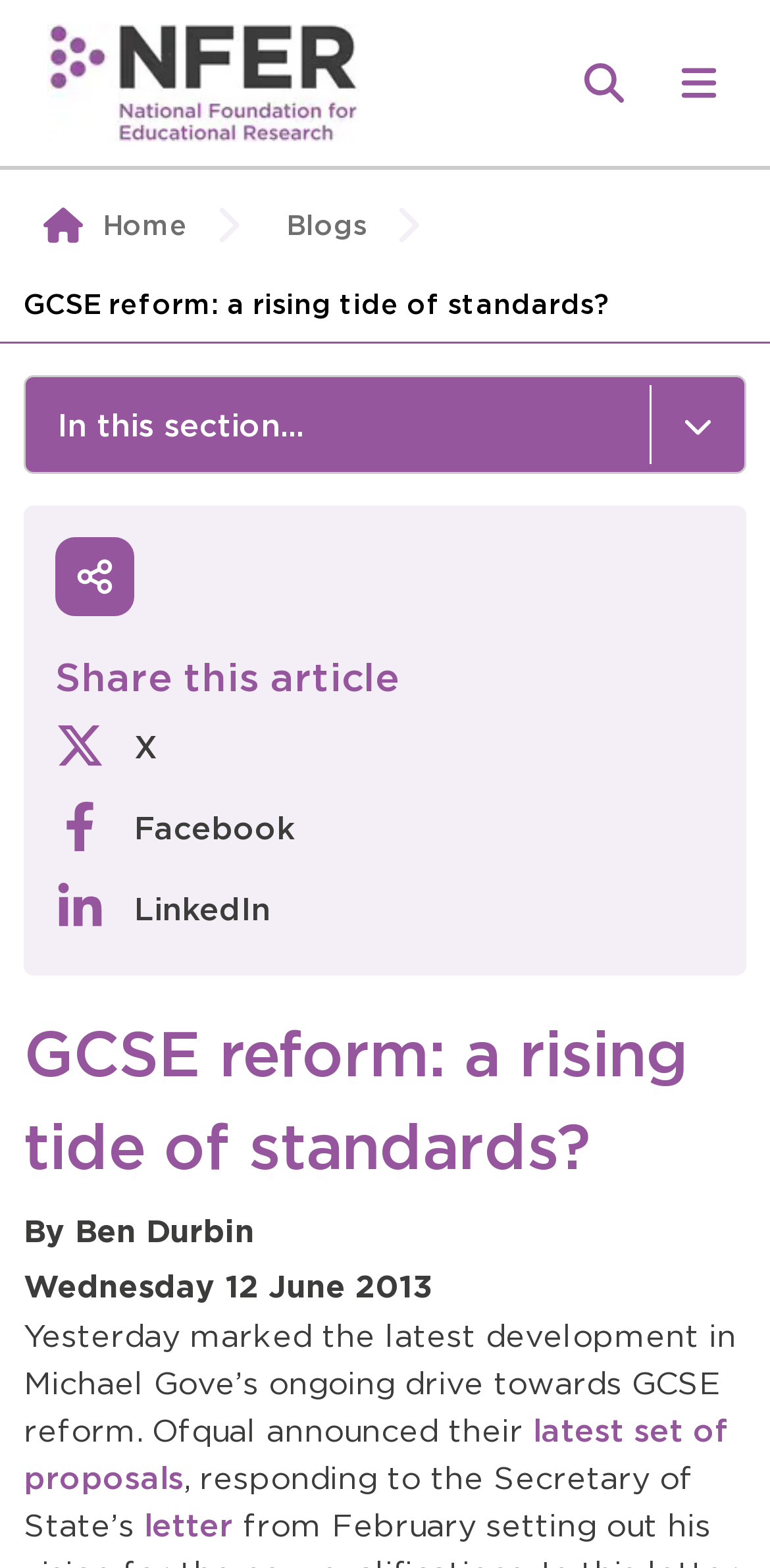Determine the bounding box coordinates of the UI element that matches the following description: "Press Releases". The coordinates should be four float numbers between 0 and 1 in the format [left, top, right, bottom].

[0.059, 0.427, 0.941, 0.457]